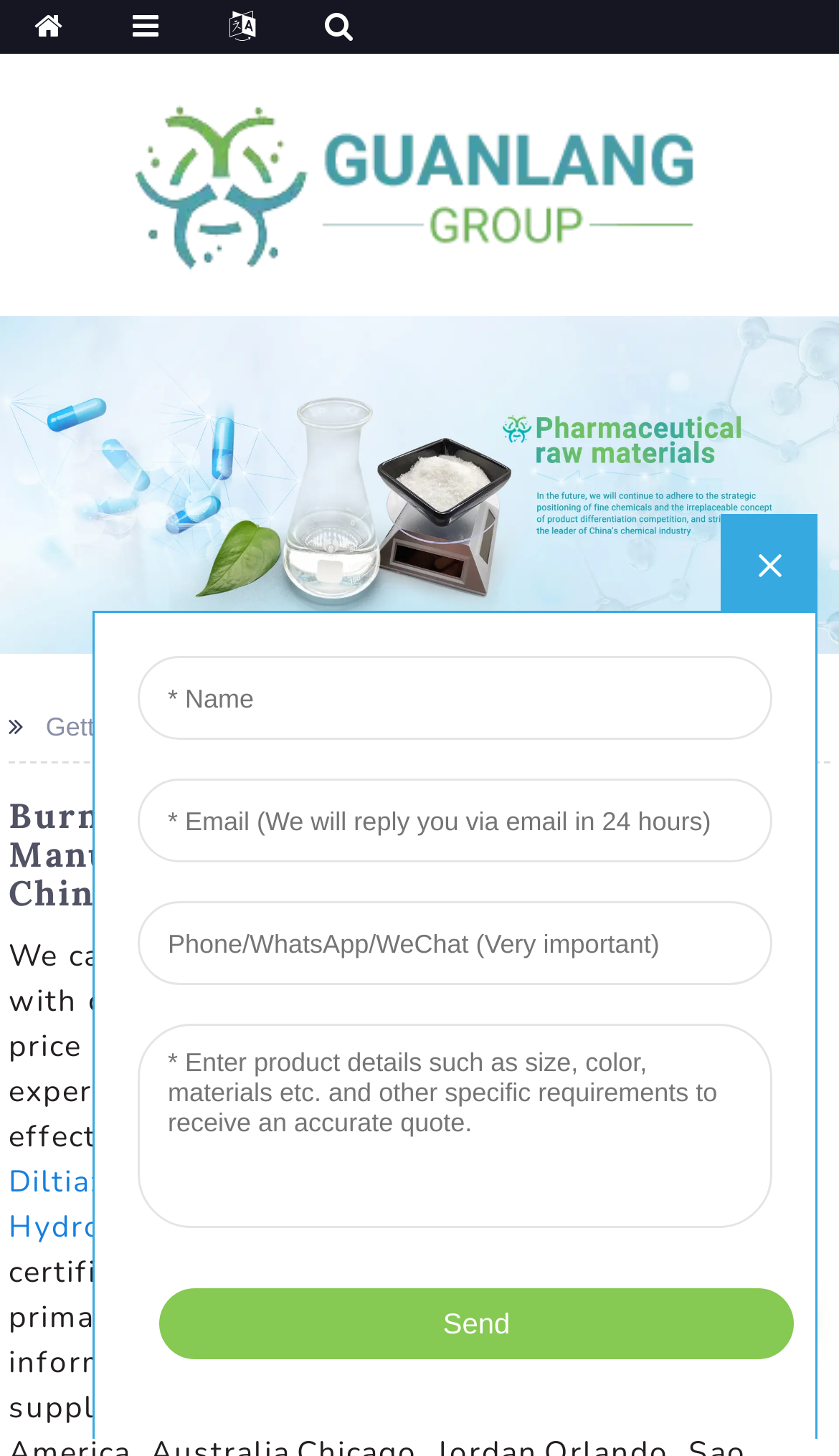How many links are there in the top section?
Refer to the image and answer the question using a single word or phrase.

3